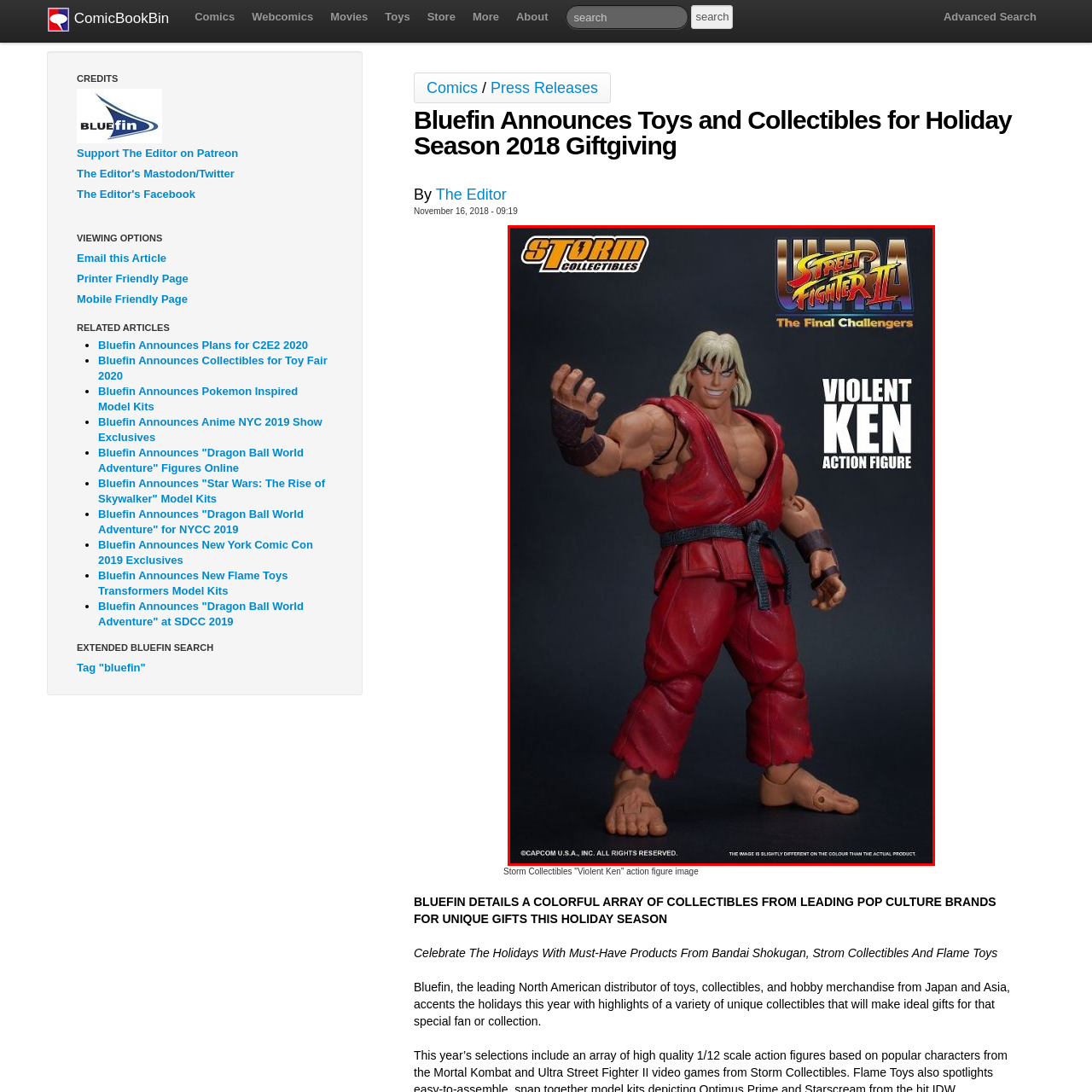Deliver a detailed explanation of the elements found in the red-marked area of the image.

The image showcases the "Violent Ken" action figure, part of the Storm Collectibles lineup, inspired by the iconic video game series *Street Fighter II: The Final Challengers*. This dynamic figure features Ken in his signature red gi, poised in a powerful stance that highlights his muscular build and striking features. The design captures his fierce expression and trademark hairstyle, reflecting his character's intensity and combat prowess.

Displayed prominently, the figure is set against a minimalist background that emphasizes its details, showcasing high-quality craftsmanship and articulation. The vibrant red of his outfit contrasts against the neutral backdrop, drawing attention to the character's dynamic design. Beneath the image, the label succinctly identifies the figure as "VIOLENT KEN ACTION FIGURE," contributing to the overall presentation aimed at collectors and enthusiasts alike.

This collectible exemplifies the blend of nostalgia and intricate artistry that defines Storm Collectibles' offerings, making it a coveted piece for fans of the franchise and collectors of action figures.